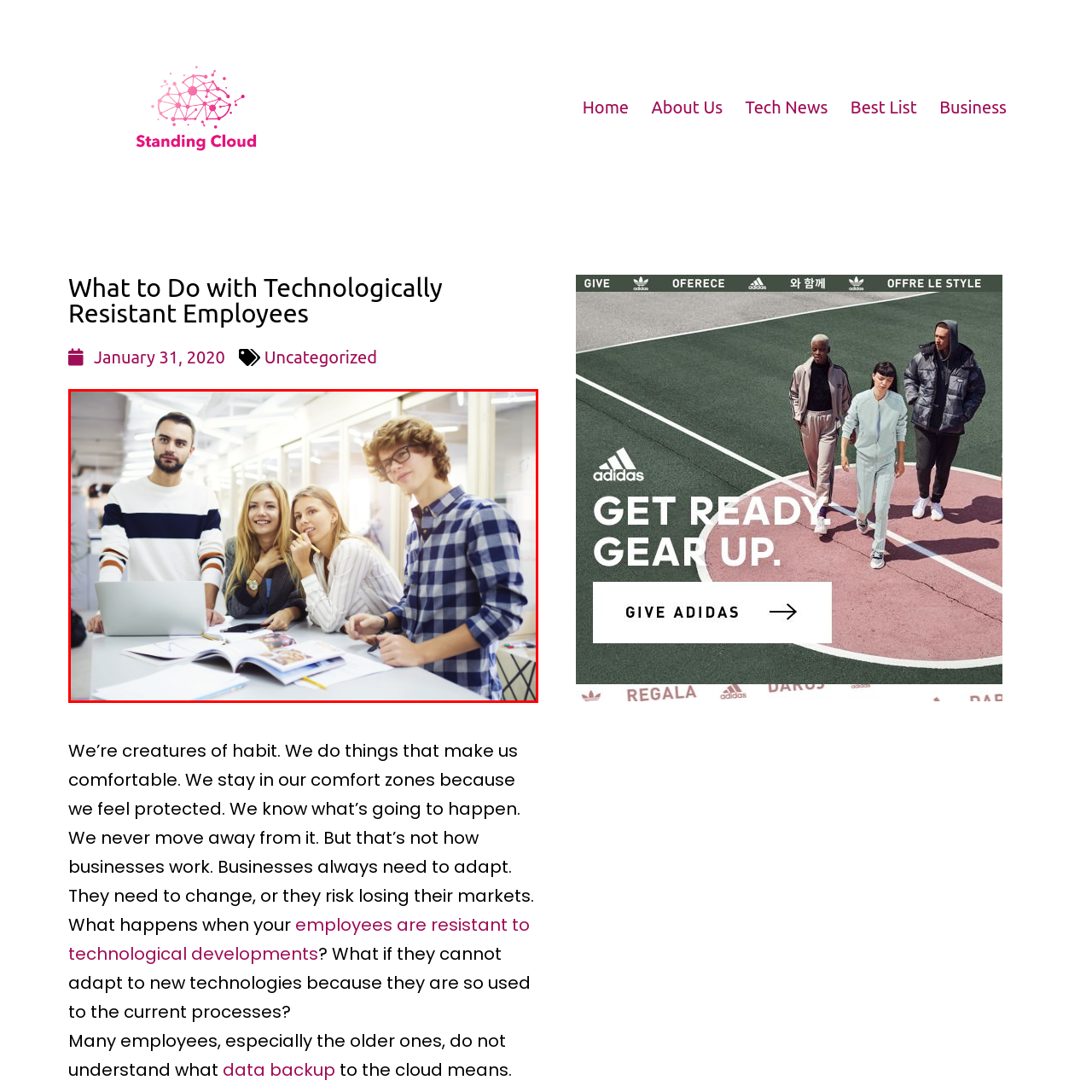What is scattered across the table?
Observe the image within the red bounding box and respond to the question with a detailed answer, relying on the image for information.

By looking at the image, I can see that the table is cluttered with various magazines and documents, which suggests that the group is engaged in a brainstorming session or project planning, and are using these materials to aid in their discussion.